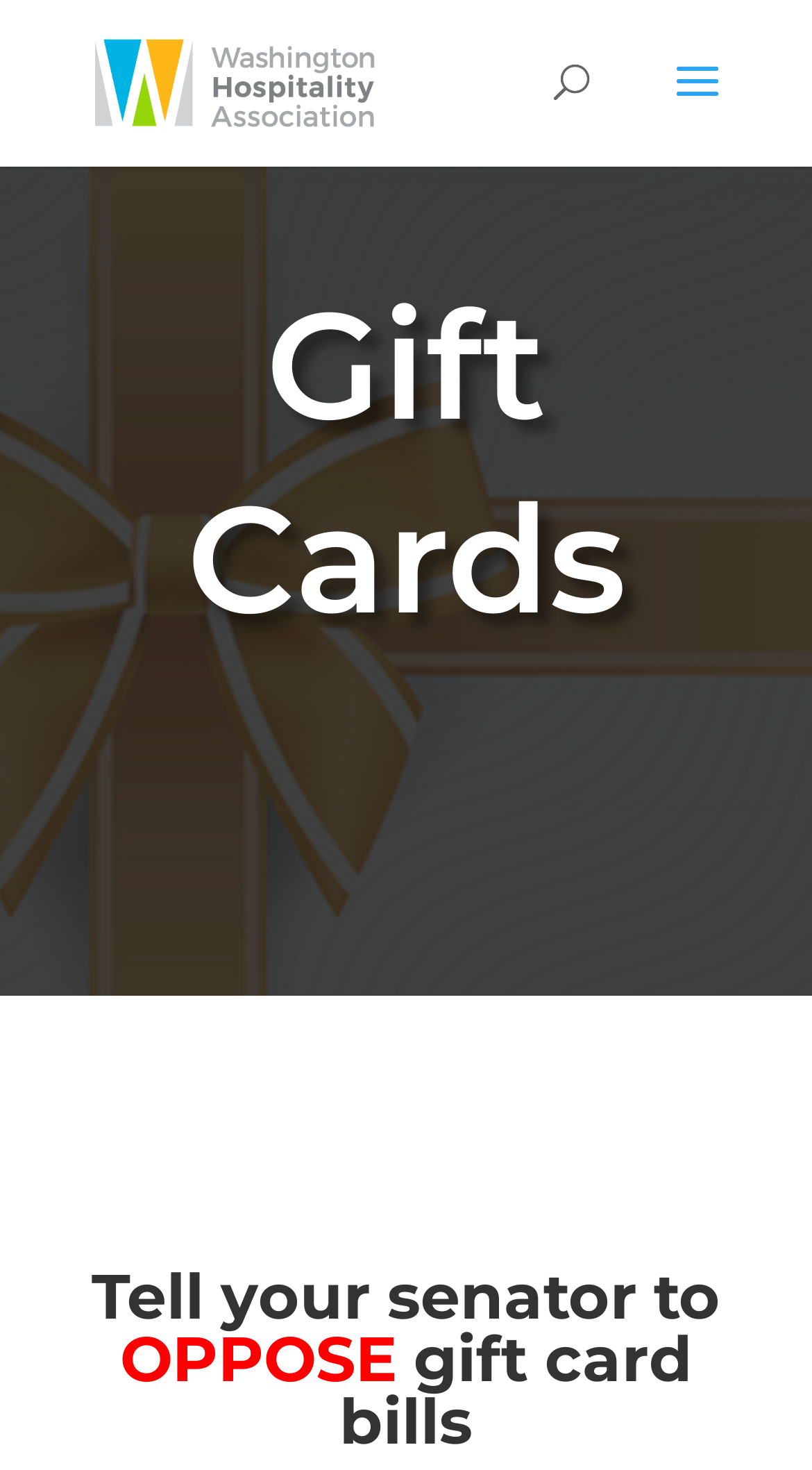Find the bounding box of the UI element described as: "alt="Hill Climb 2024"". The bounding box coordinates should be given as four float values between 0 and 1, i.e., [left, top, right, bottom].

[0.112, 0.042, 0.465, 0.069]